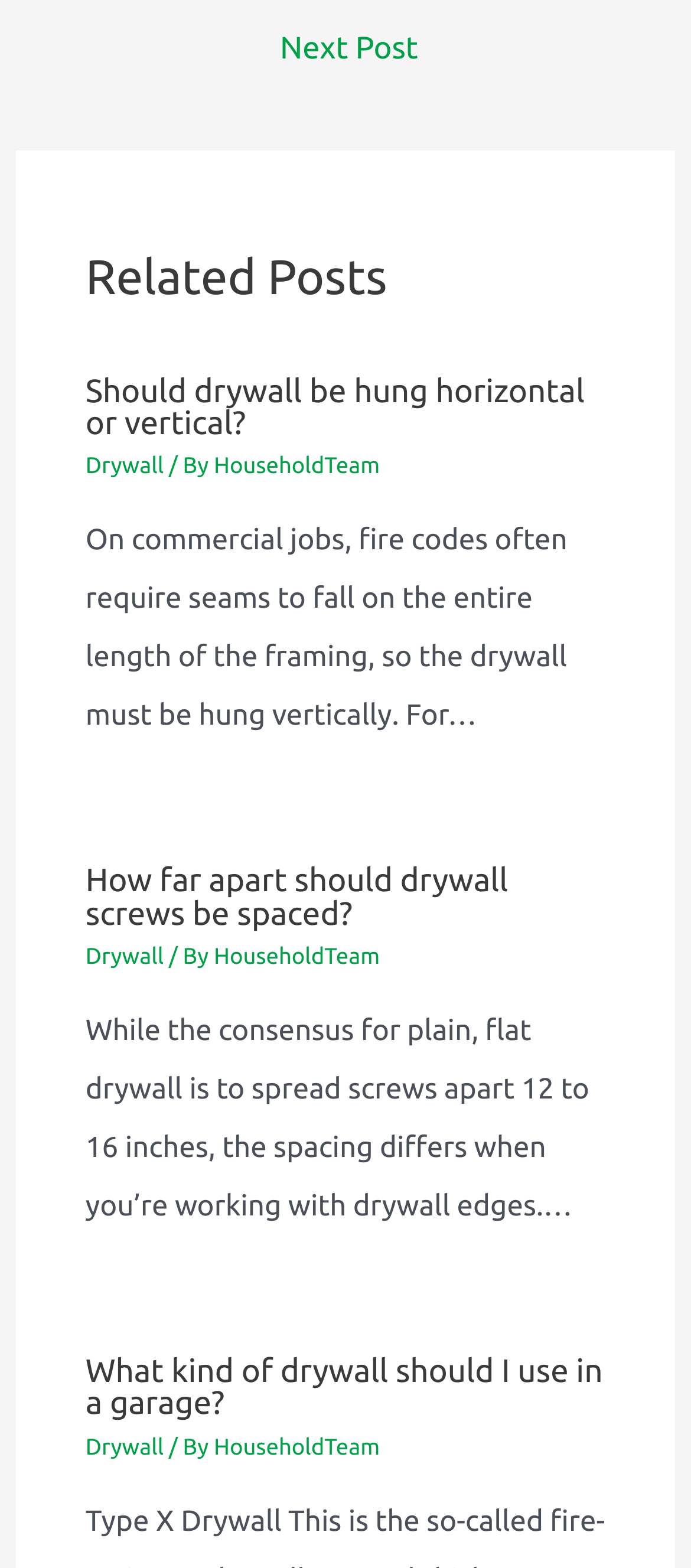Specify the bounding box coordinates (top-left x, top-left y, bottom-right x, bottom-right y) of the UI element in the screenshot that matches this description: Drywall

[0.124, 0.602, 0.237, 0.618]